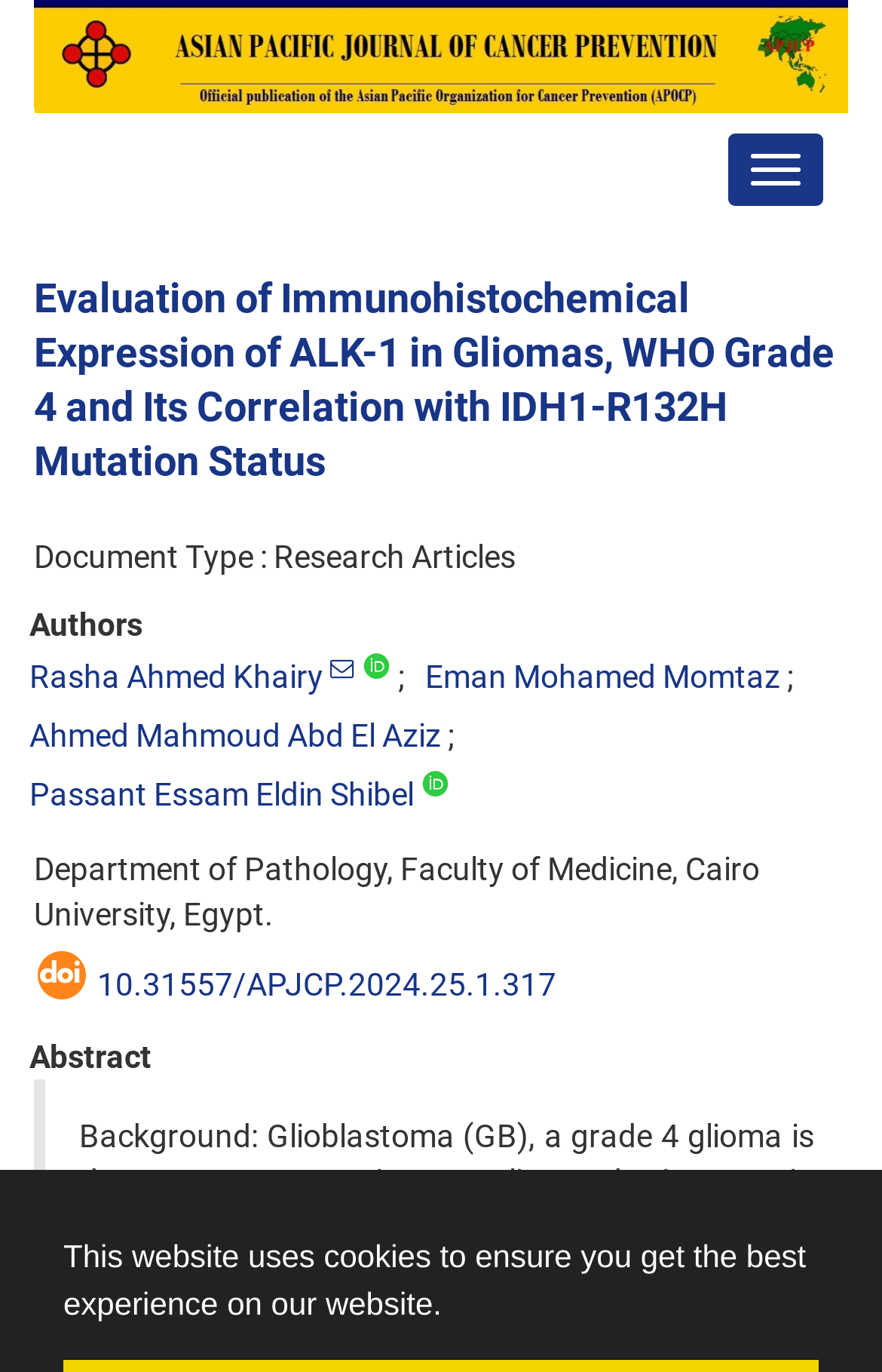Please give a short response to the question using one word or a phrase:
What is the department of the authors?

Department of Pathology, Faculty of Medicine, Cairo University, Egypt.